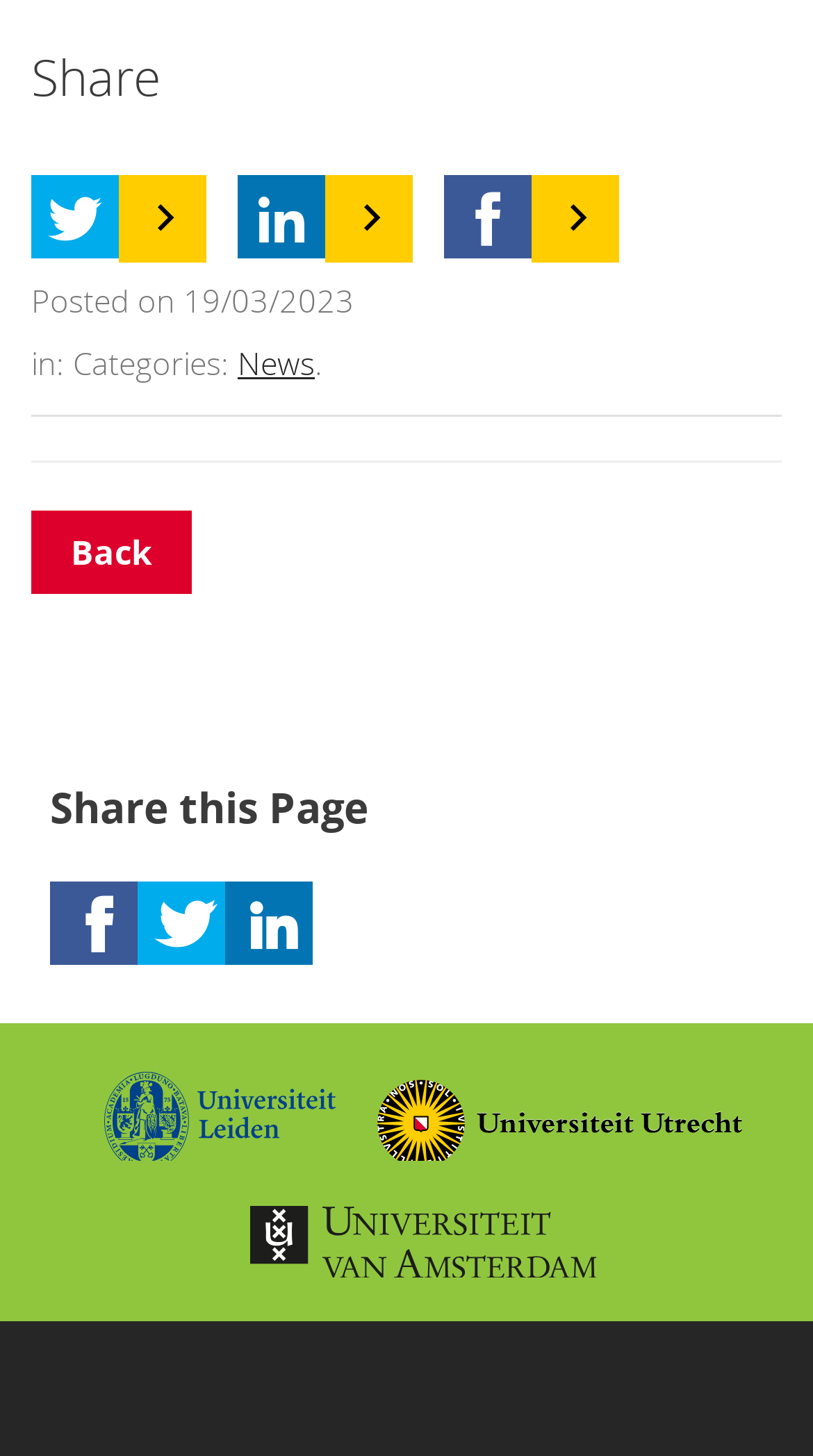What category is the post in?
Provide a short answer using one word or a brief phrase based on the image.

News